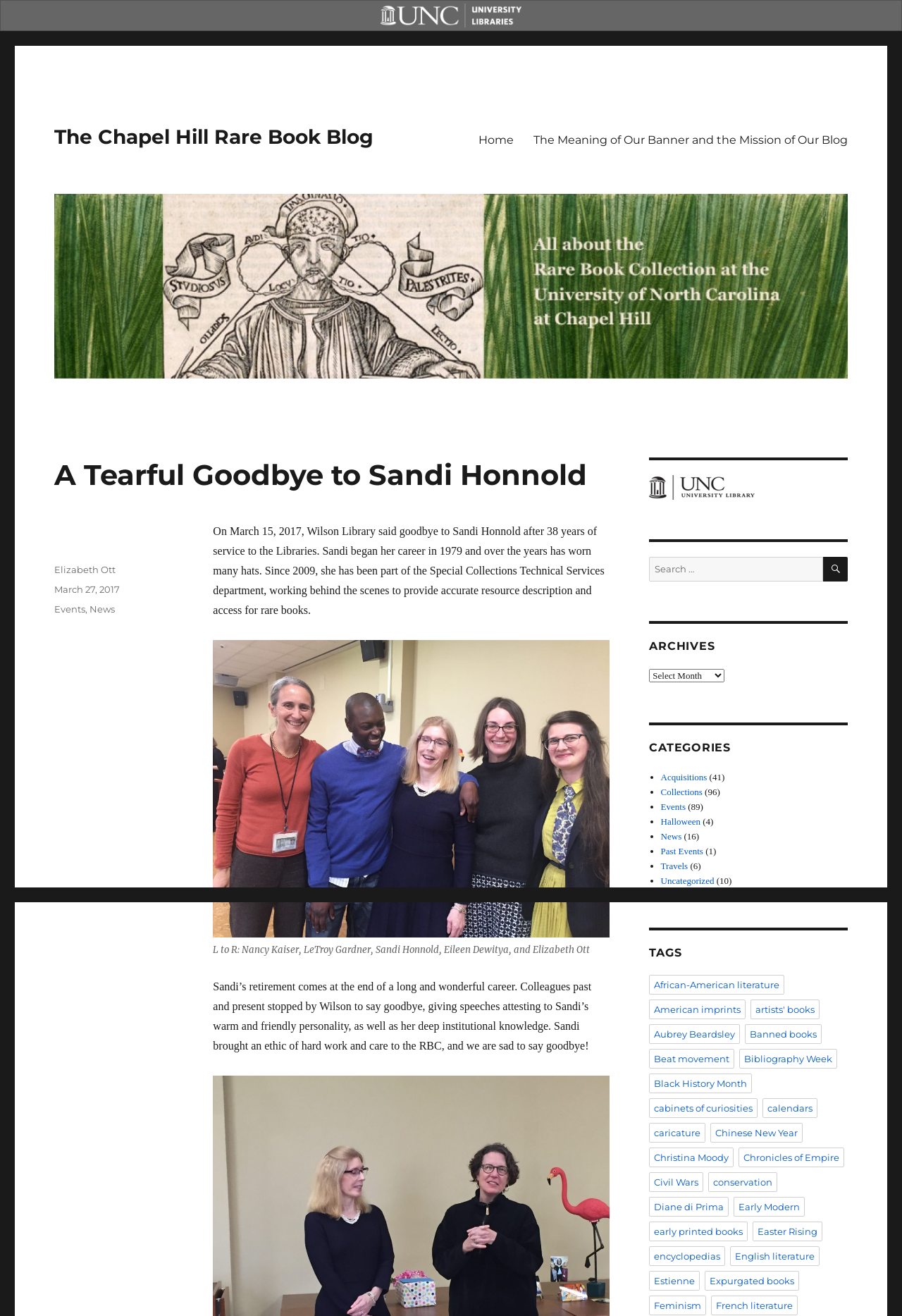Find and generate the main title of the webpage.

A Tearful Goodbye to Sandi Honnold